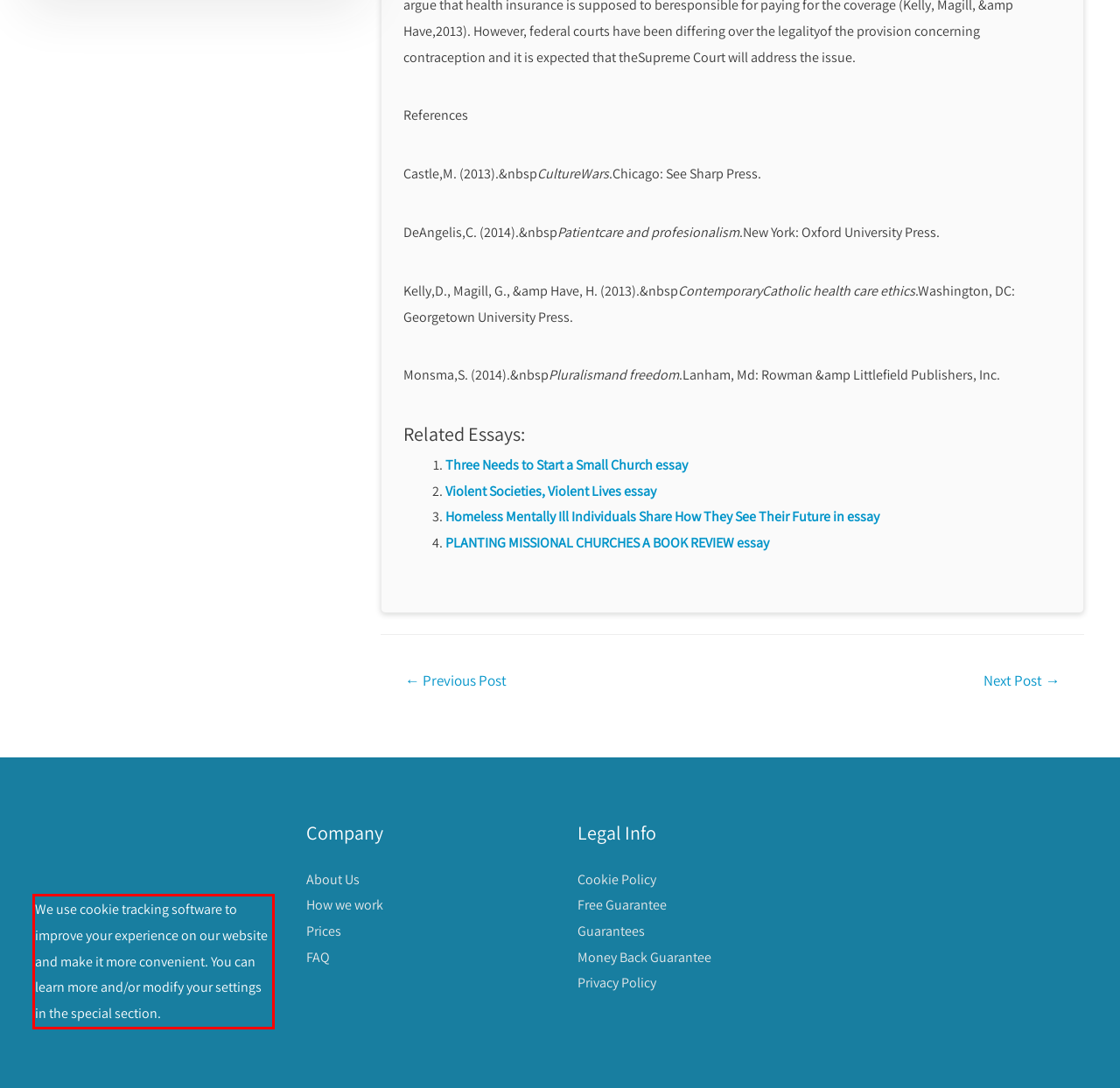Please analyze the provided webpage screenshot and perform OCR to extract the text content from the red rectangle bounding box.

We use cookie tracking software to improve your experience on our website and make it more convenient. You can learn more and/or modify your settings in the special section.